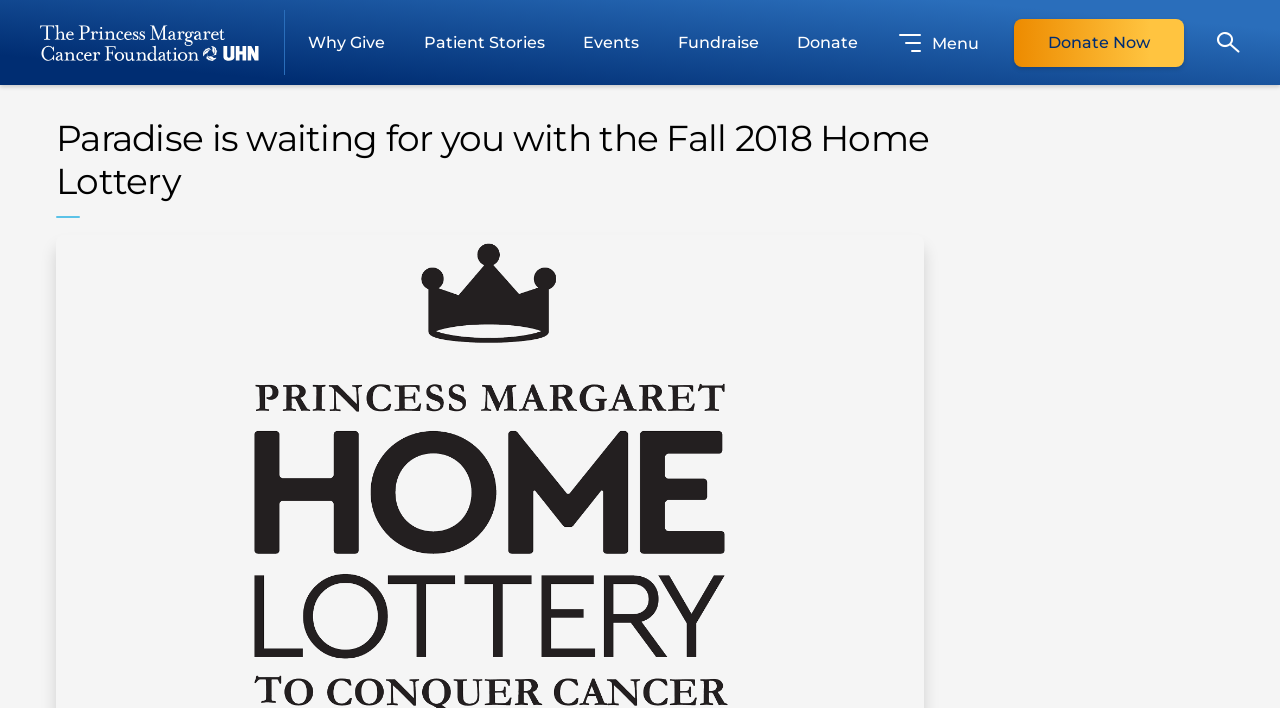Select the bounding box coordinates of the element I need to click to carry out the following instruction: "search".

[0.949, 0.062, 0.992, 0.089]